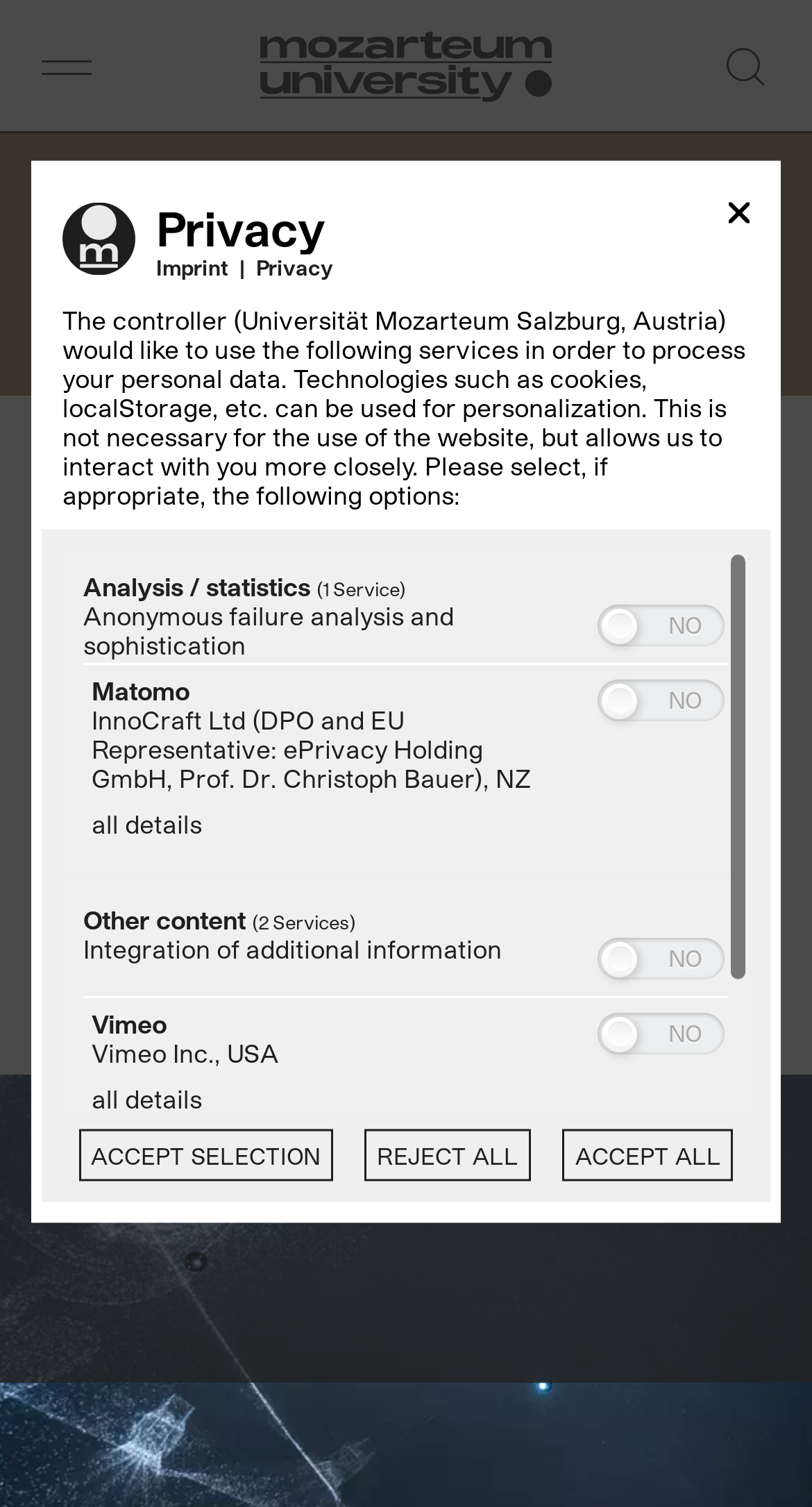Locate the bounding box coordinates of the element you need to click to accomplish the task described by this instruction: "Apply for the diploma programme".

[0.074, 0.106, 0.244, 0.129]